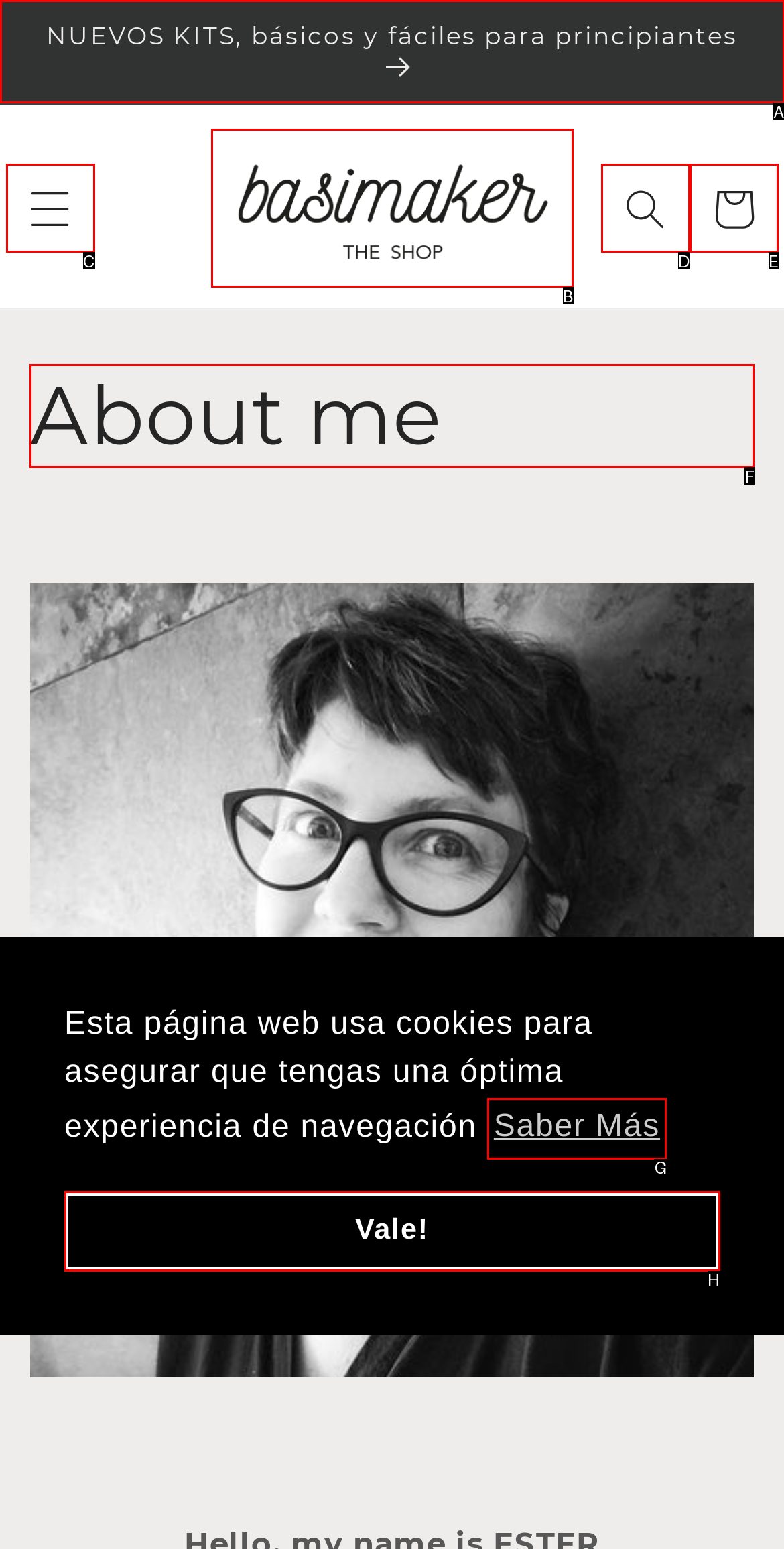Which lettered option should I select to achieve the task: Read about the author according to the highlighted elements in the screenshot?

F